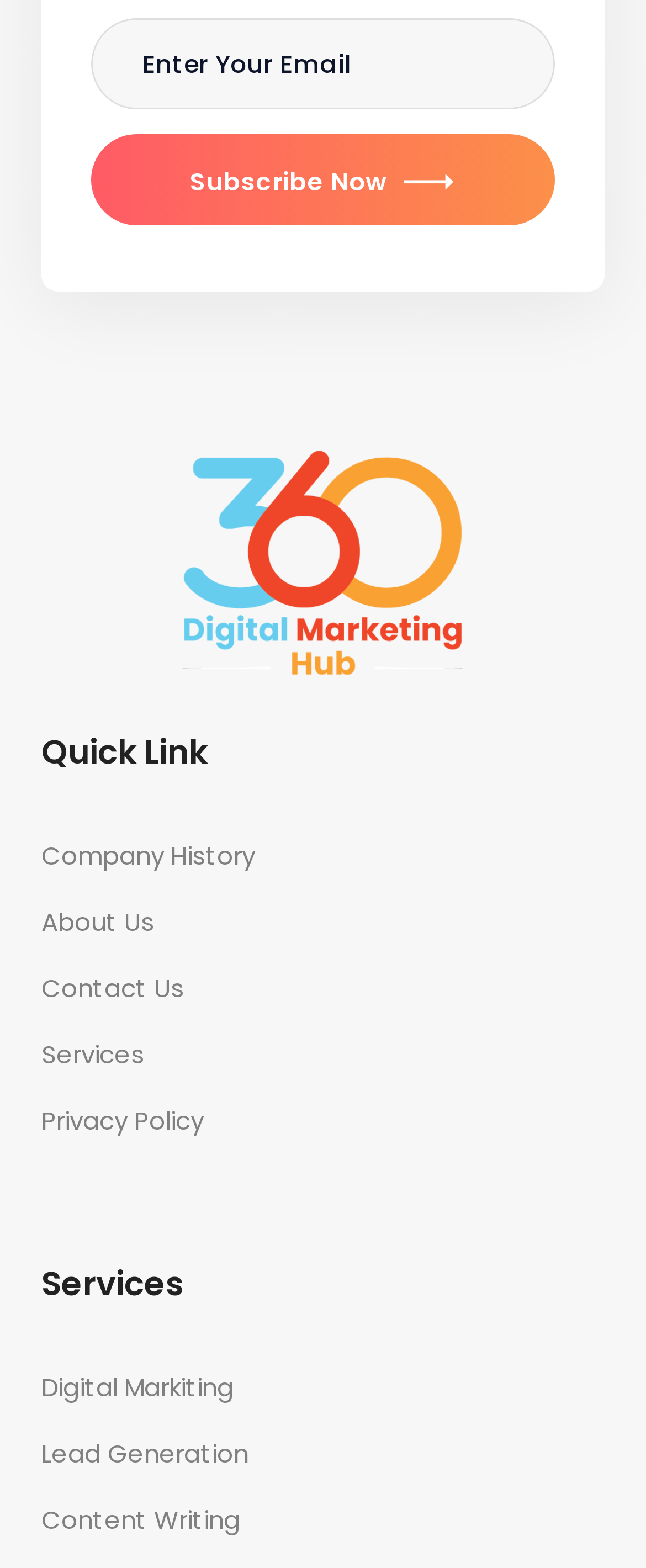Can you find the bounding box coordinates for the element that needs to be clicked to execute this instruction: "Visit company history page"? The coordinates should be given as four float numbers between 0 and 1, i.e., [left, top, right, bottom].

[0.064, 0.532, 0.395, 0.559]